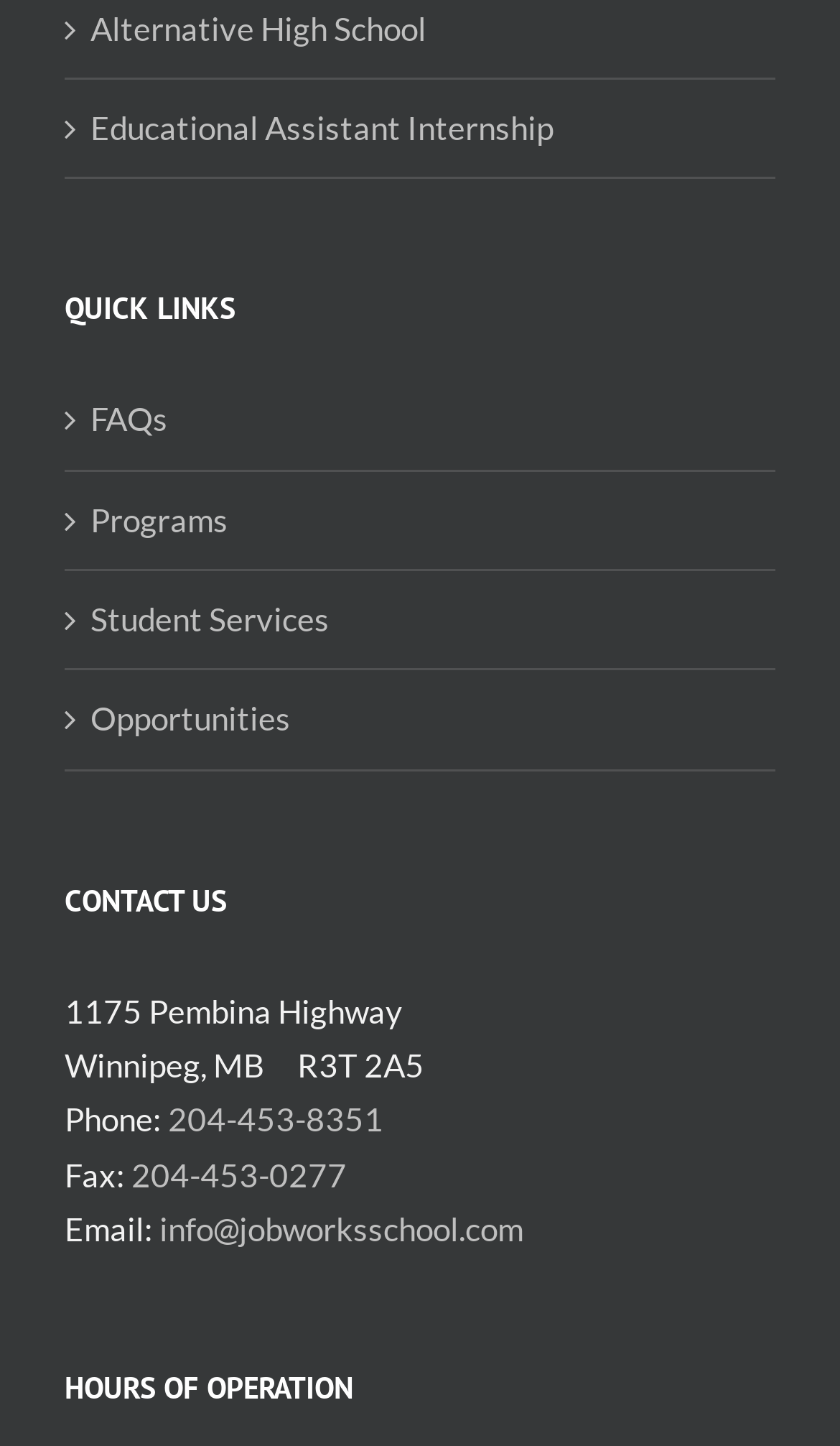What is the email address of the school? Using the information from the screenshot, answer with a single word or phrase.

info@jobworksschool.com